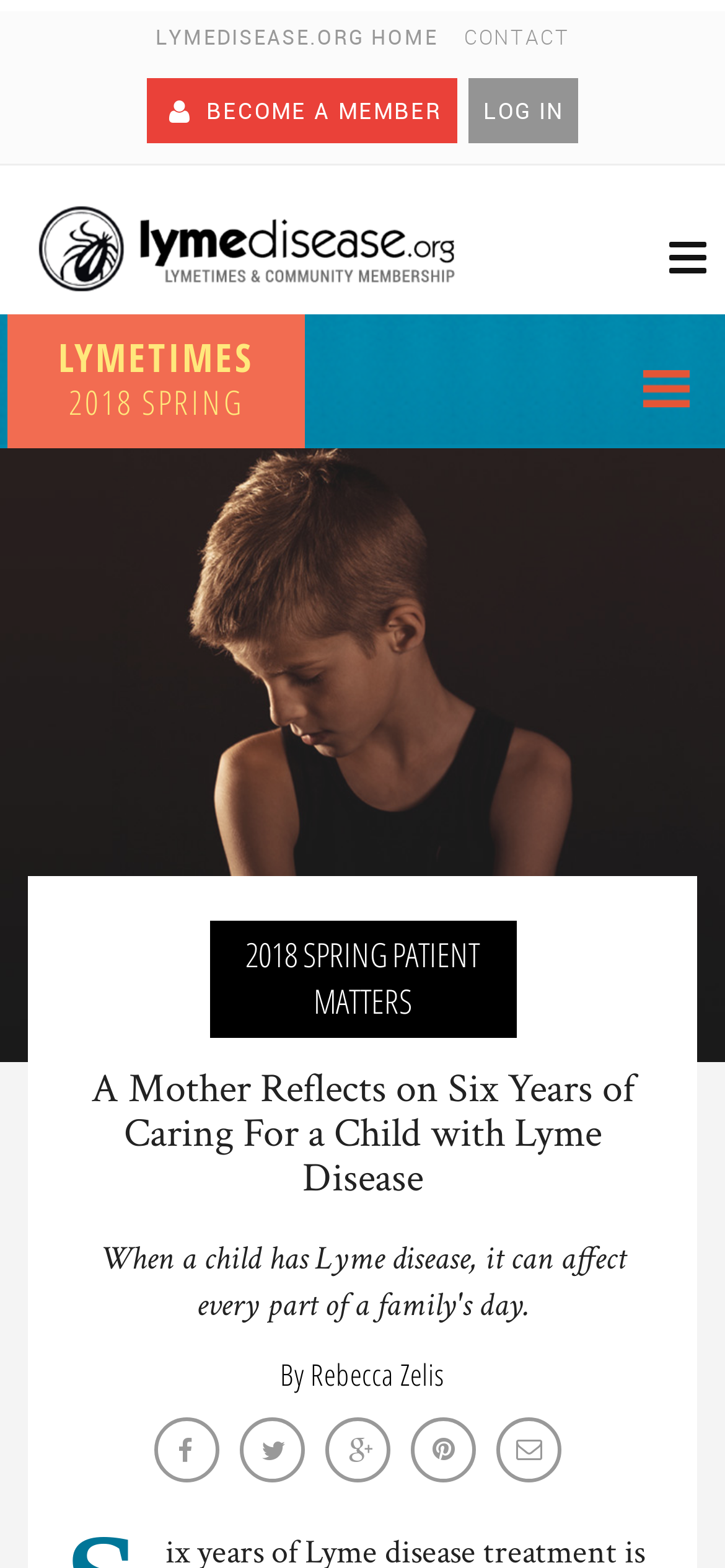Refer to the element description parent_node: Toggle navigation and identify the corresponding bounding box in the screenshot. Format the coordinates as (top-left x, top-left y, bottom-right x, bottom-right y) with values in the range of 0 to 1.

[0.051, 0.105, 0.636, 0.677]